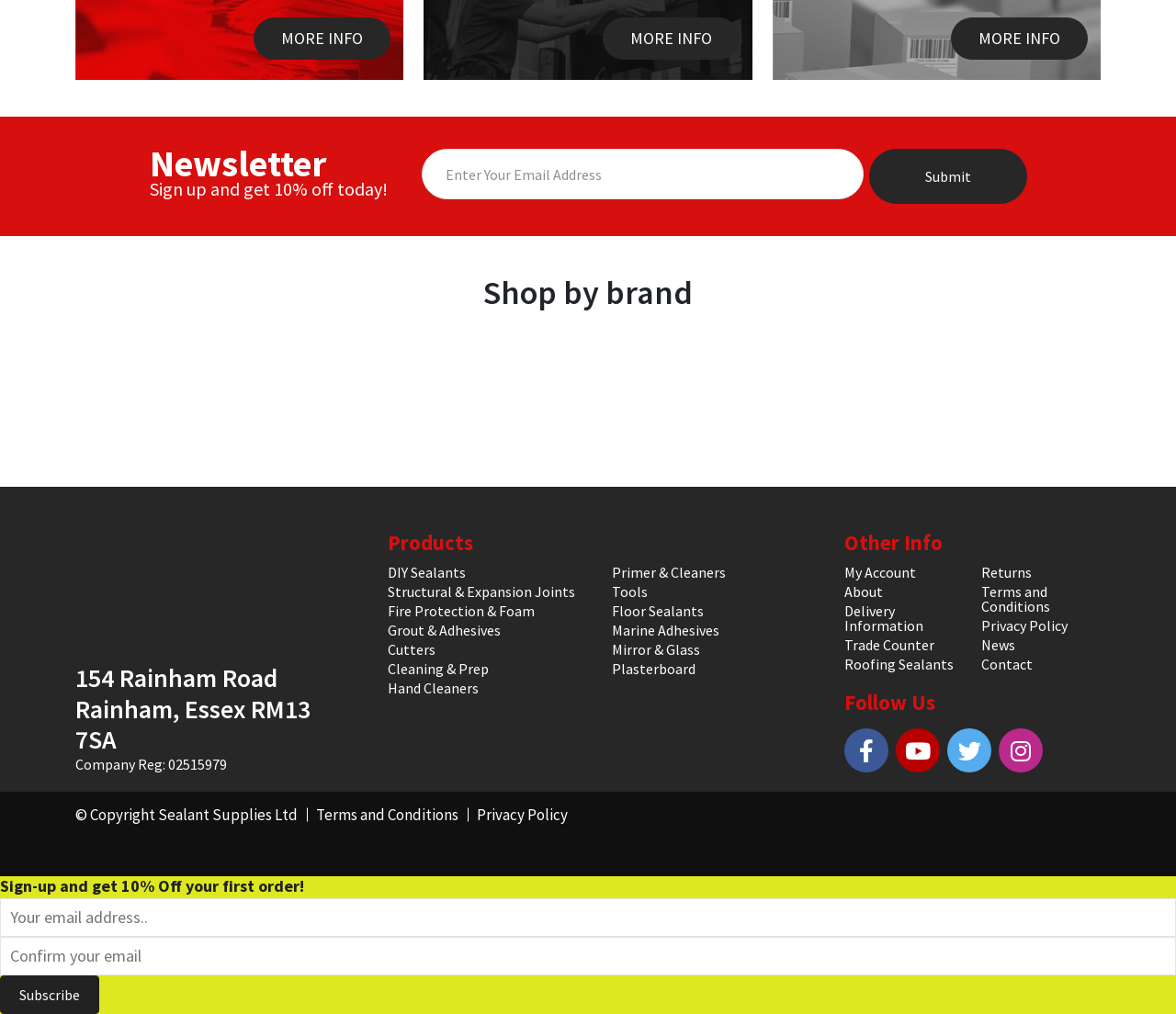Answer with a single word or phrase: 
What is the address of the company?

154 Rainham Road Rainham, Essex RM13 7SA